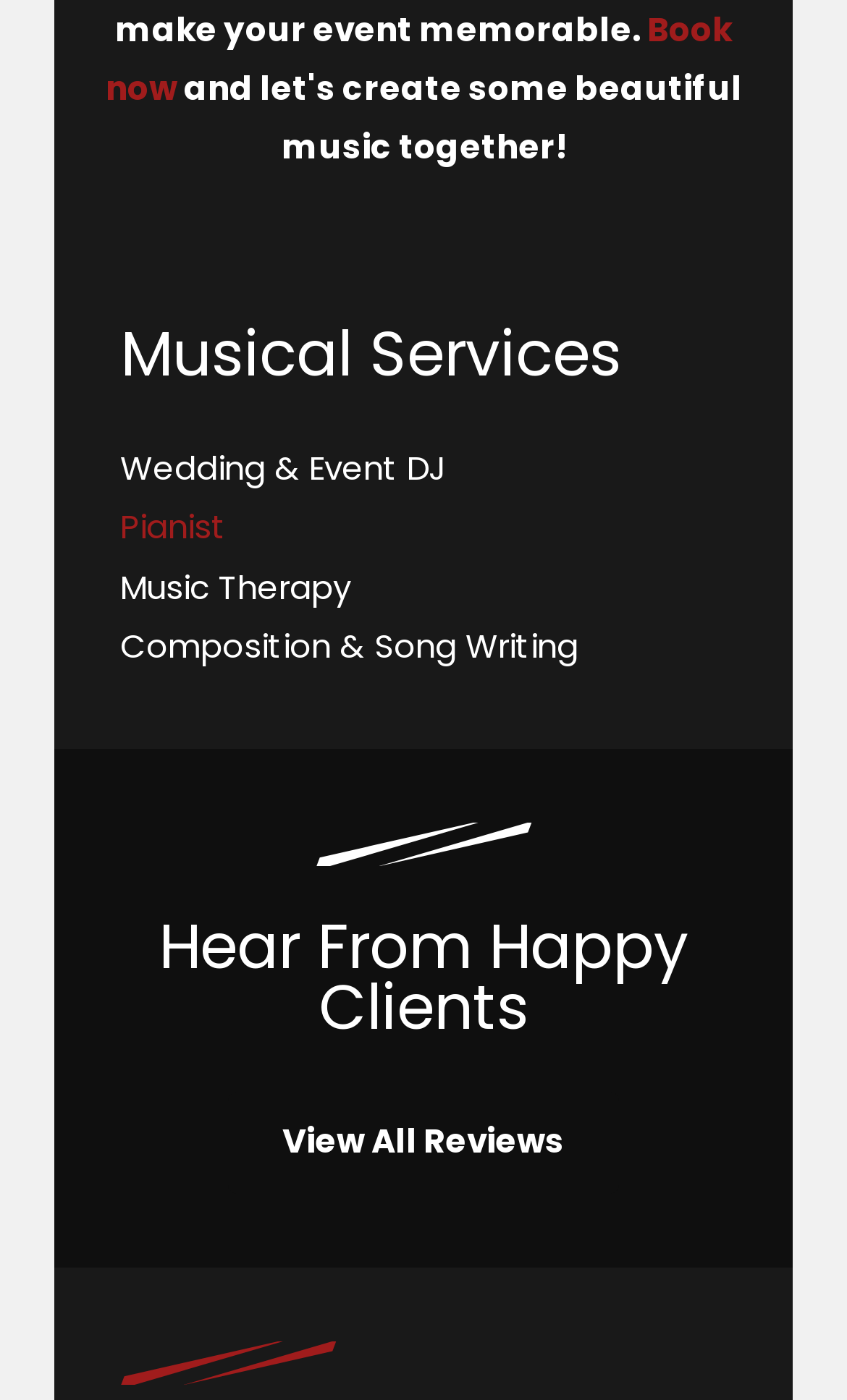What is the main service category?
Can you offer a detailed and complete answer to this question?

The main service category can be determined by looking at the navigation menu, which has a header 'Musical Services' and several menu items underneath, including 'Wedding & Event DJ', 'Pianist', 'Music Therapy', and 'Composition & Song Writing'.